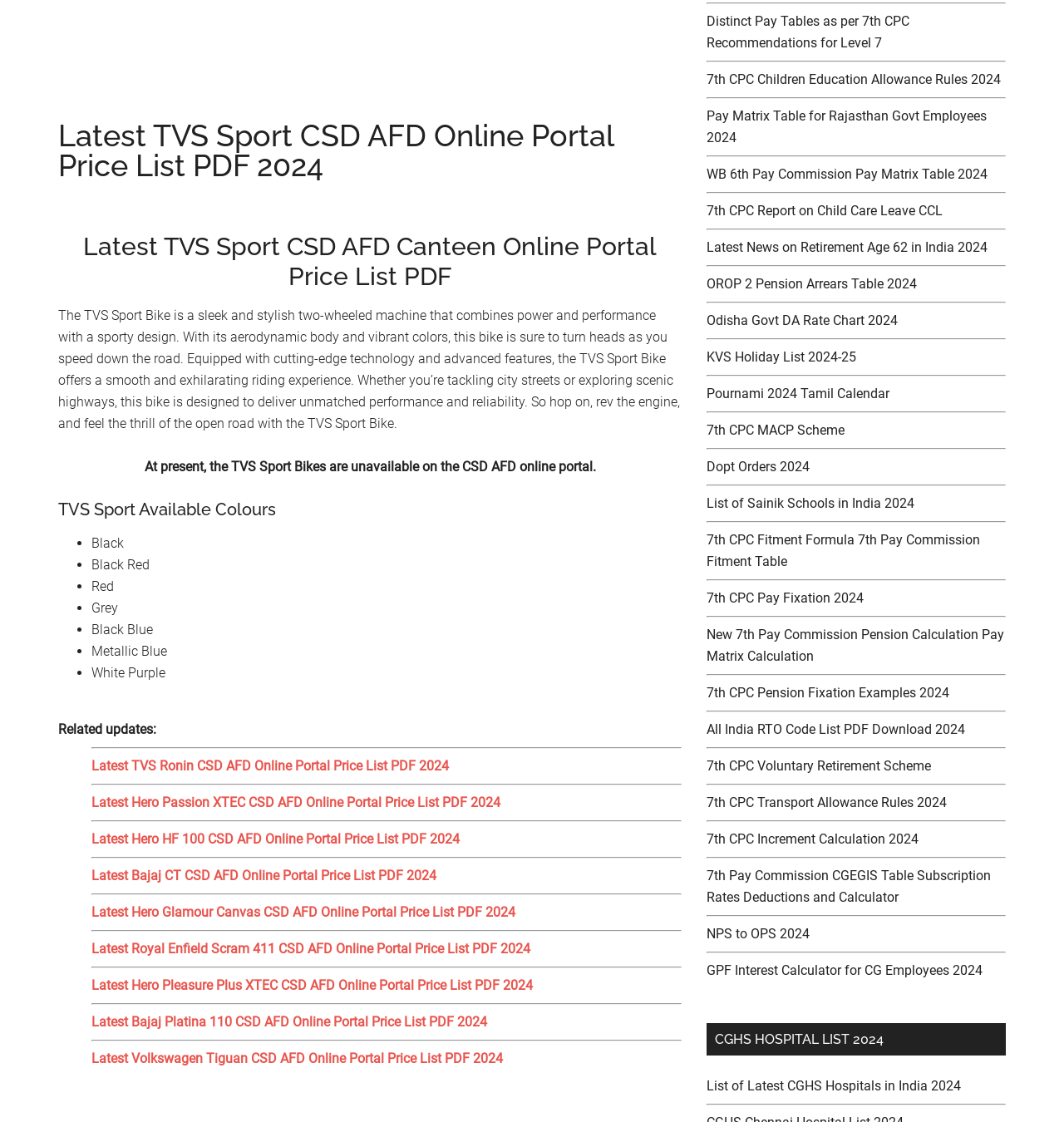Kindly determine the bounding box coordinates of the area that needs to be clicked to fulfill this instruction: "Click on the link to view the latest TVS Ronin CSD AFD Online Portal Price List PDF 2024".

[0.086, 0.676, 0.422, 0.69]